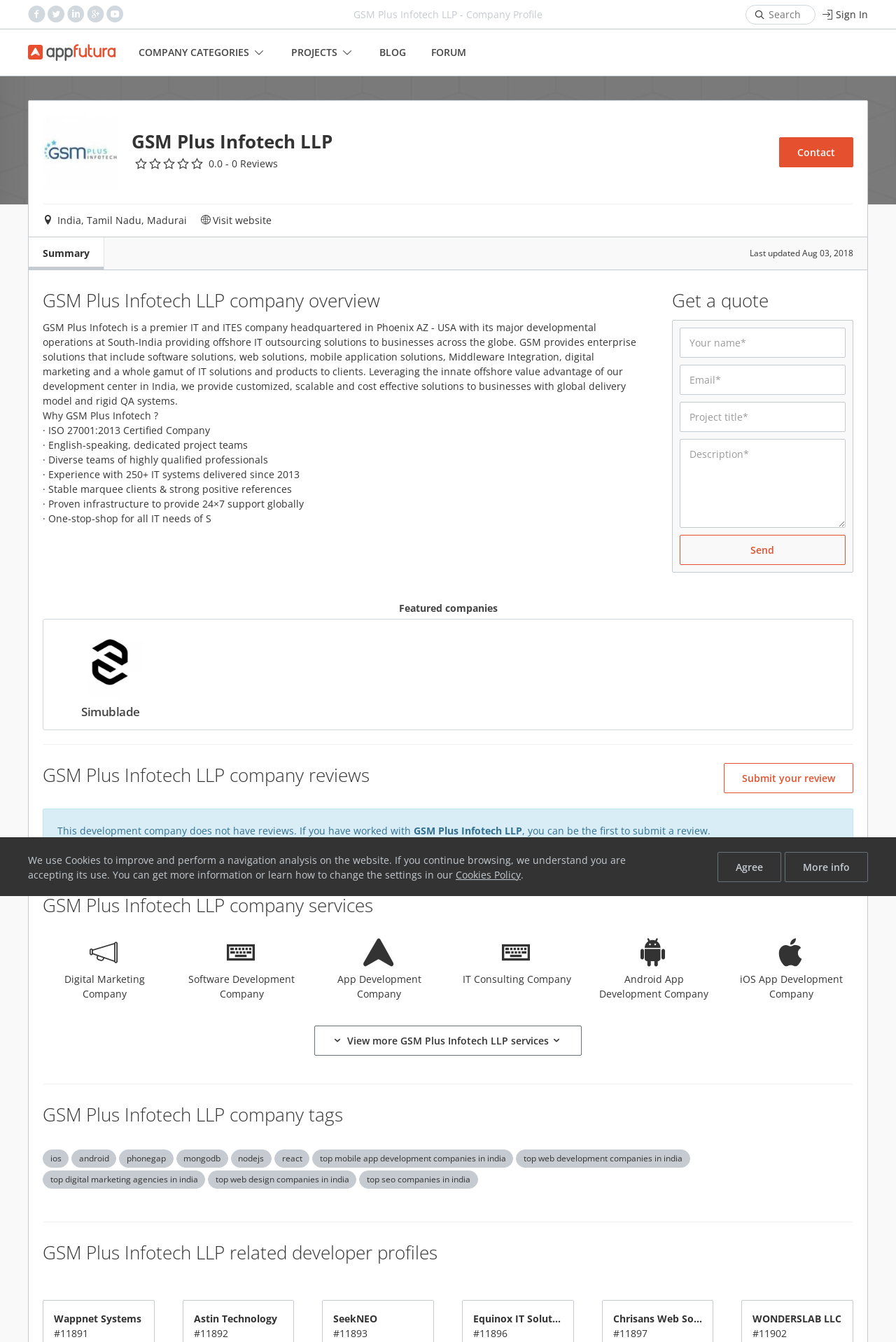Find the bounding box coordinates for the HTML element specified by: "Summary".

[0.032, 0.177, 0.116, 0.201]